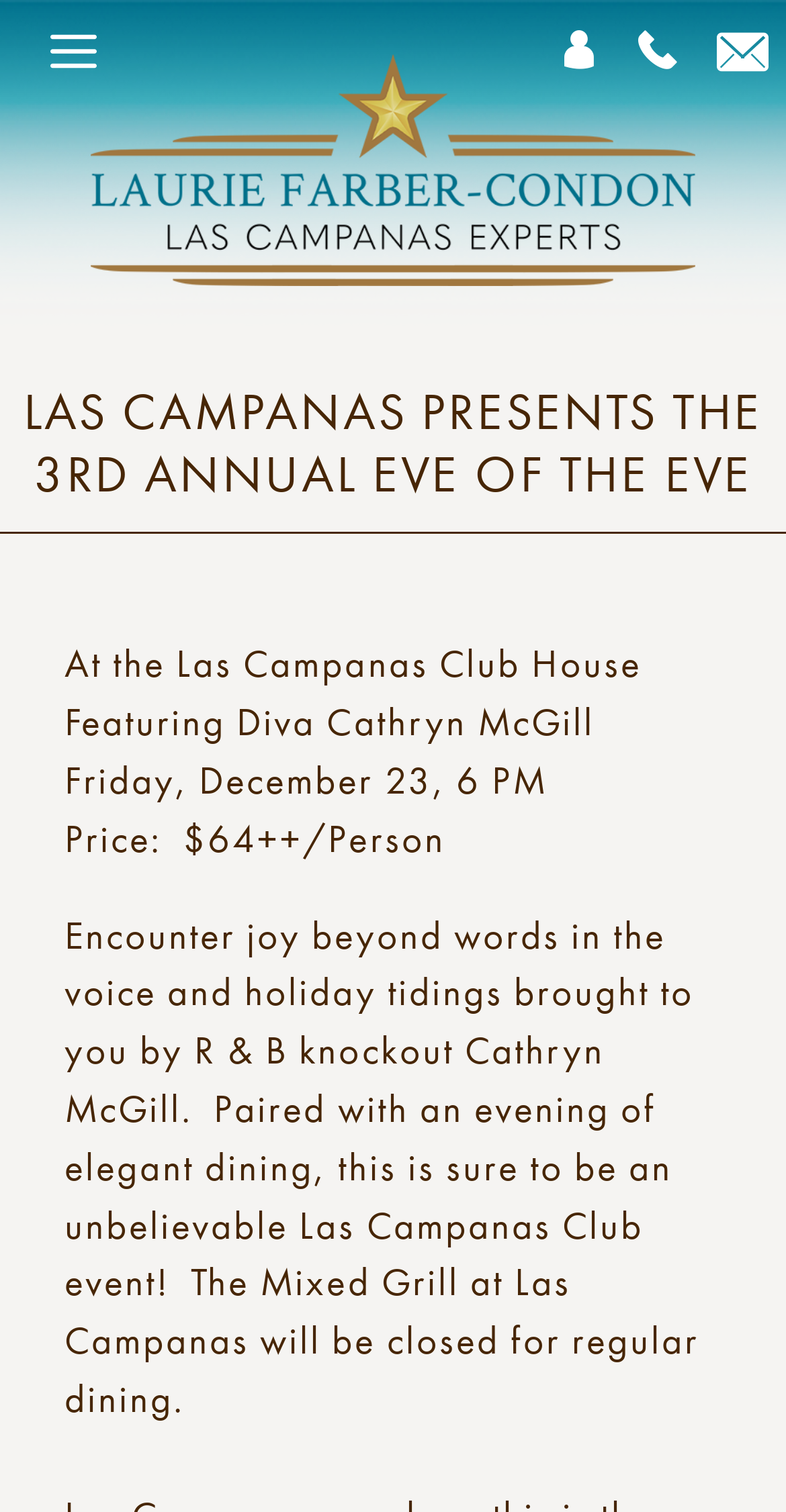Offer an extensive depiction of the webpage and its key elements.

The webpage appears to be an event page for "The 3rd Annual Eve of the Eve" at Las Campanas Club House. At the top, there is a banner with a link to "Las Campanas Experts" accompanied by an image, taking up most of the width. Below the banner, there are three social media links aligned horizontally. 

To the left of these social media links, there is a navigation menu labeled "Primary" with a "Menu" button. 

The main content of the page is headed by a large title "LAS CAMPANAS PRESENTS THE 3RD ANNUAL EVE OF THE EVE". Below this title, there are five lines of text describing the event. The first line reads "At the Las Campanas Club House", followed by "Featuring Diva Cathryn McGill" on the next line. The event date and time, "Friday, December 23, 6 PM", are listed on the third line, and the price, "$64++/Person", is on the fourth line. The final line is a longer paragraph describing the event, mentioning the performer Cathryn McGill and the evening's activities.